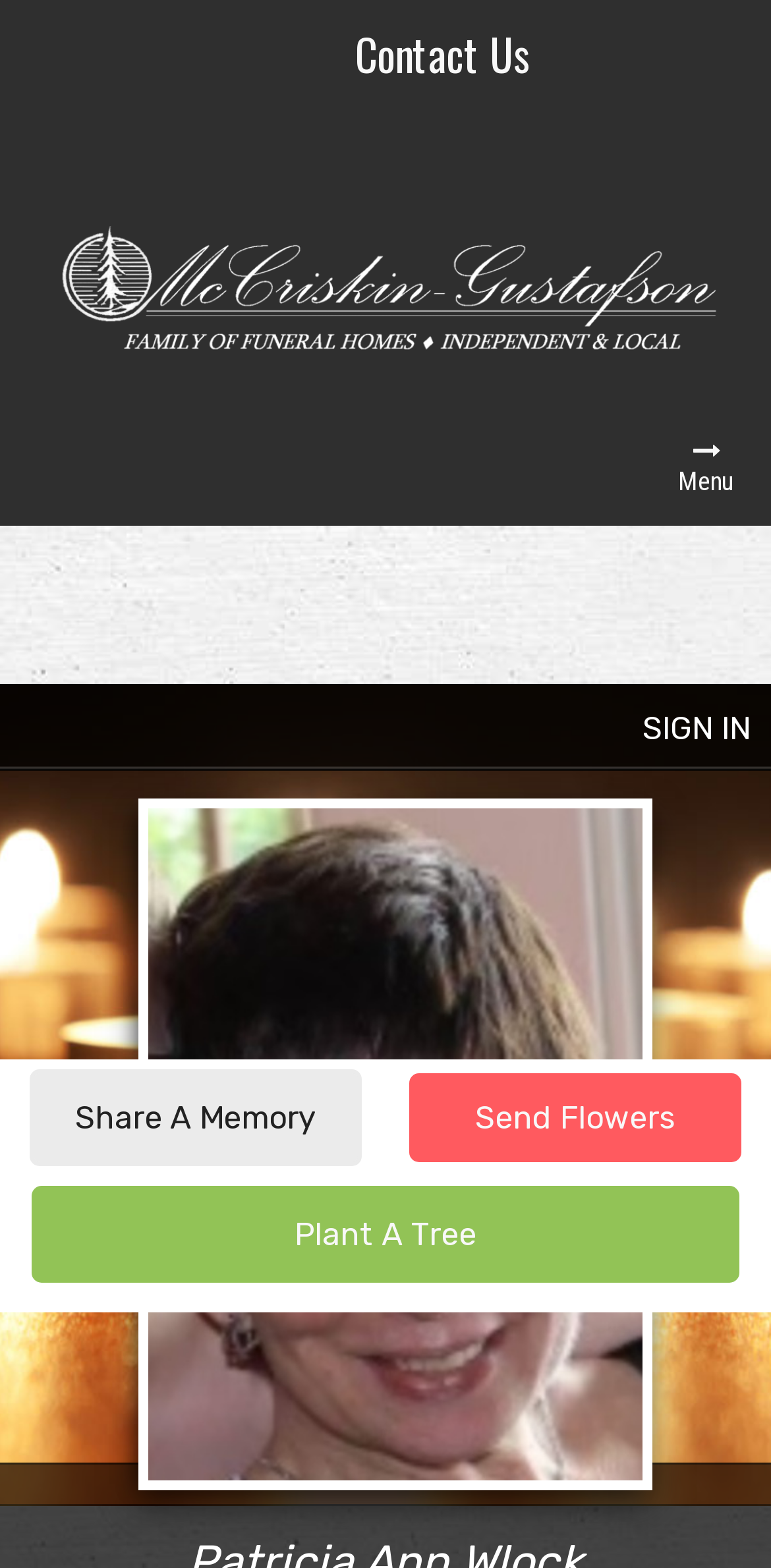Locate and provide the bounding box coordinates for the HTML element that matches this description: "Plant a Tree".

[0.04, 0.756, 0.96, 0.818]